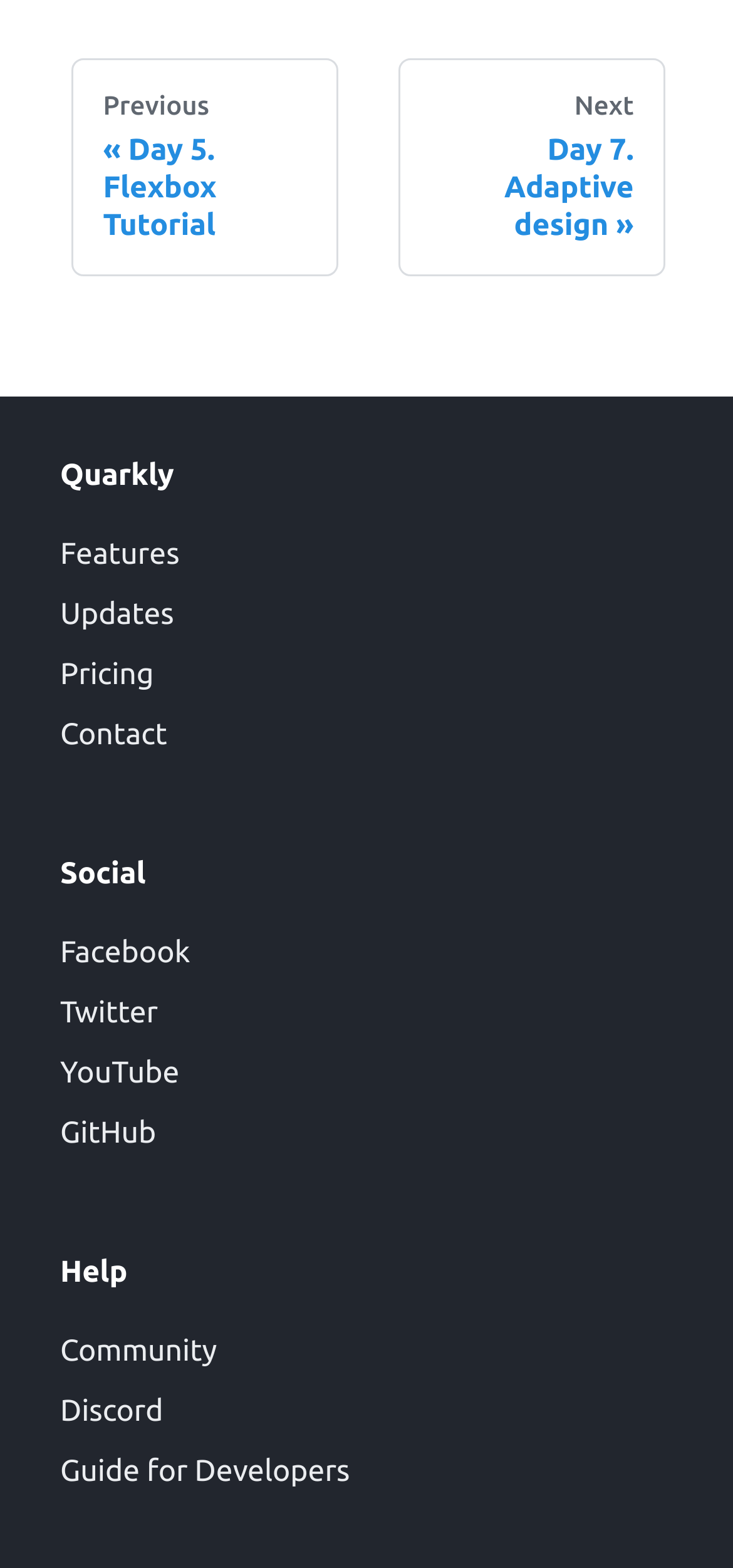Bounding box coordinates are specified in the format (top-left x, top-left y, bottom-right x, bottom-right y). All values are floating point numbers bounded between 0 and 1. Please provide the bounding box coordinate of the region this sentence describes: Guide for Developers

[0.082, 0.919, 0.918, 0.957]